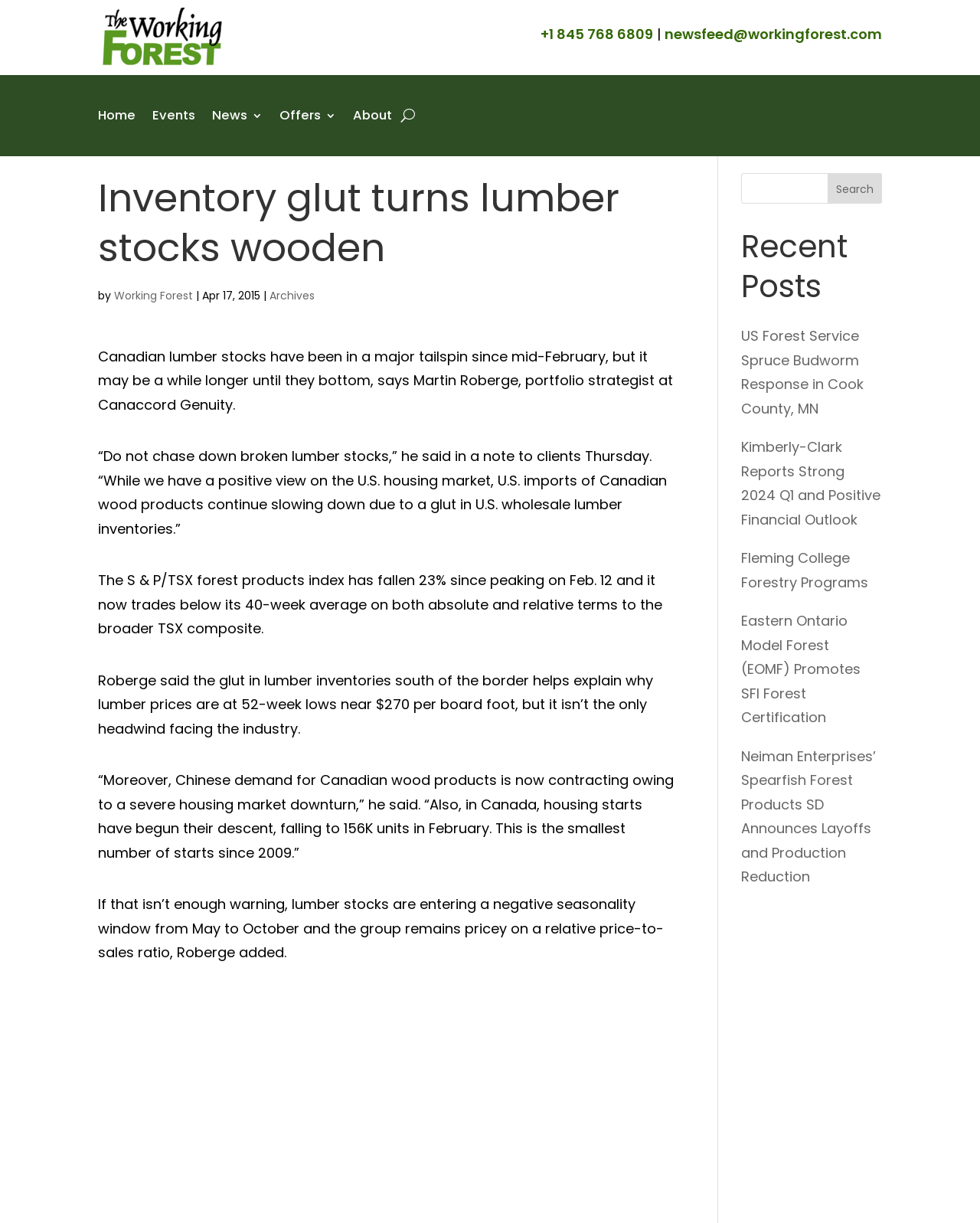Please find the bounding box coordinates of the section that needs to be clicked to achieve this instruction: "Search for something".

[0.845, 0.141, 0.9, 0.167]